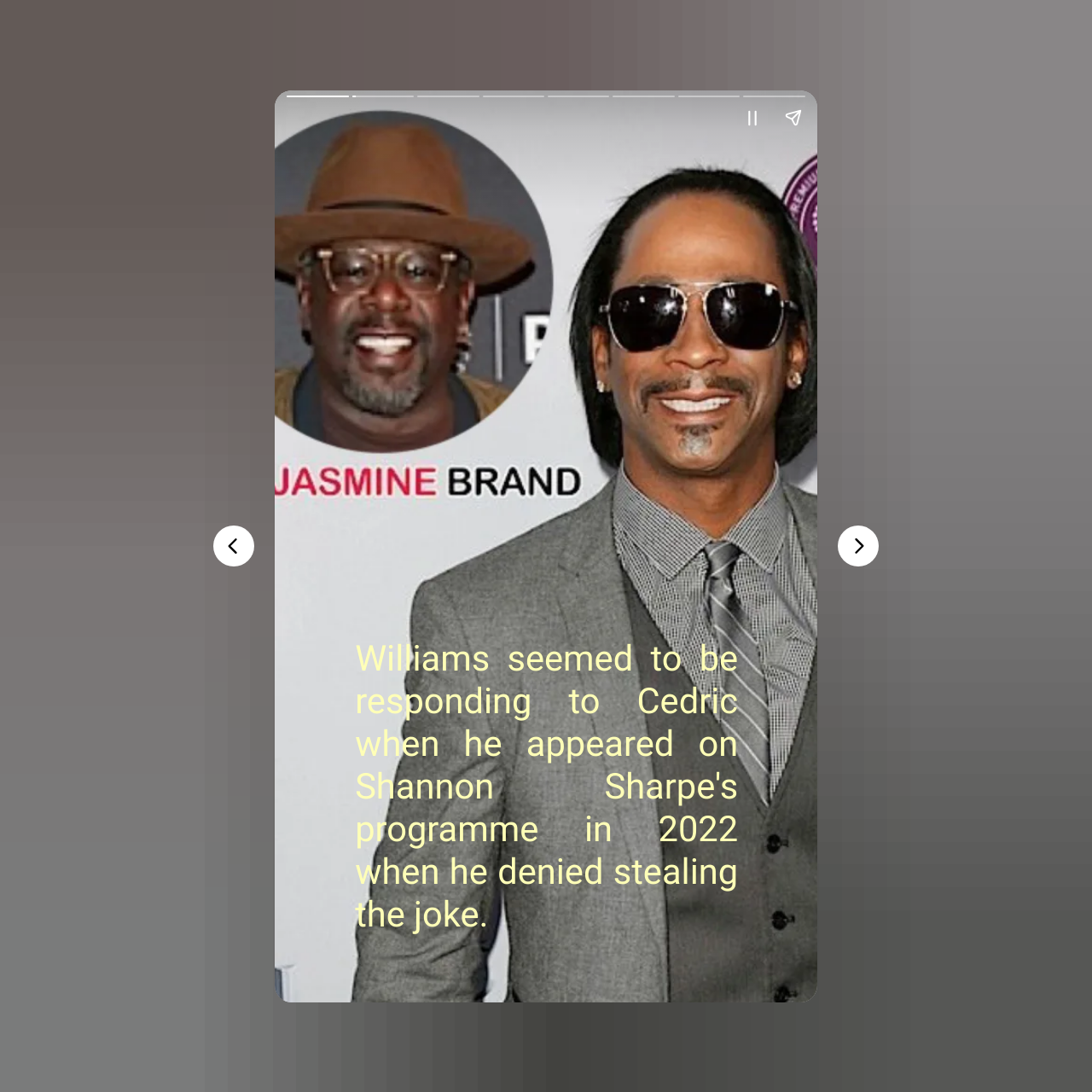What is the purpose of the 'Pause story' button?
From the screenshot, supply a one-word or short-phrase answer.

To pause the story